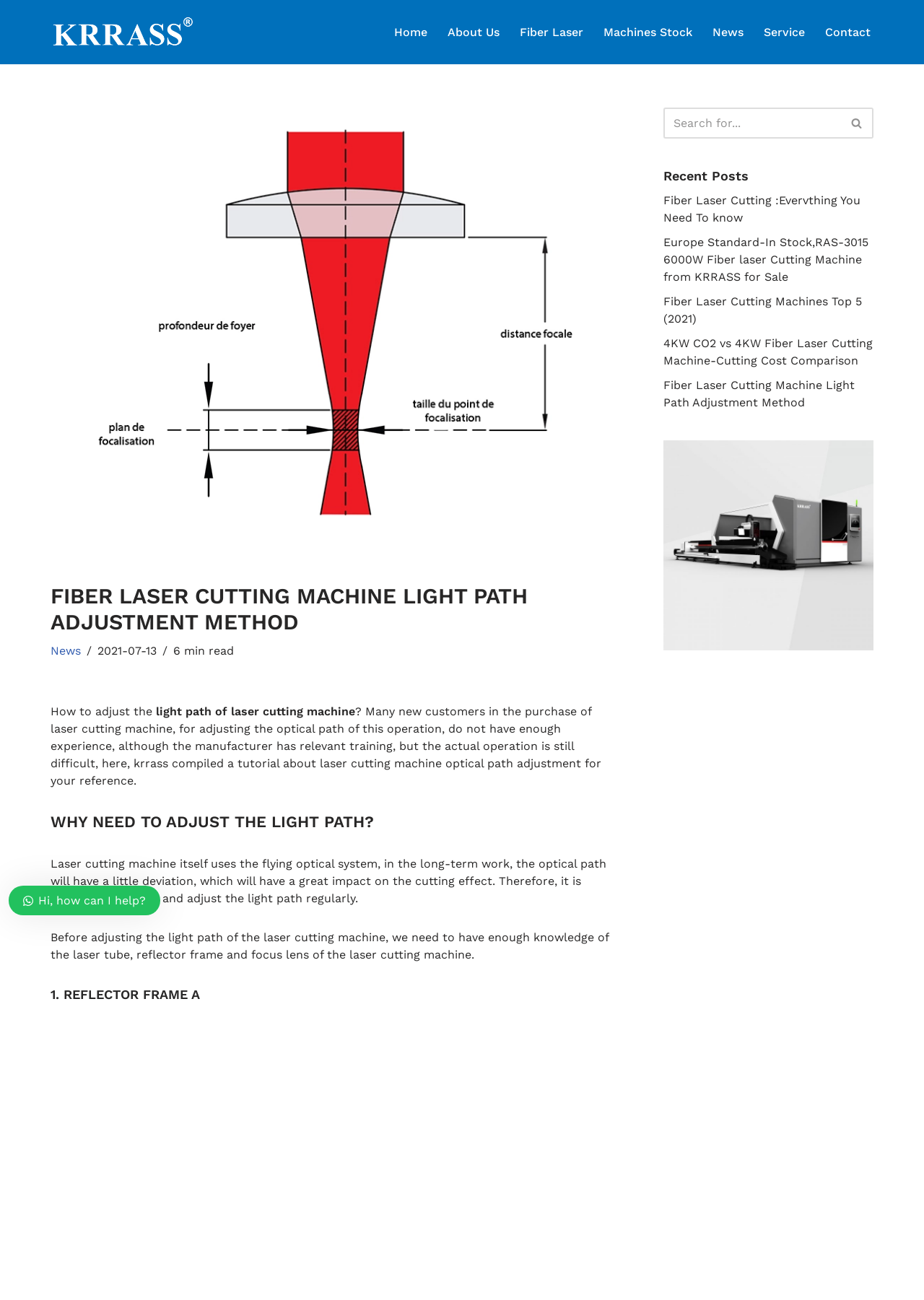Answer this question in one word or a short phrase: How many navigation links are there?

7